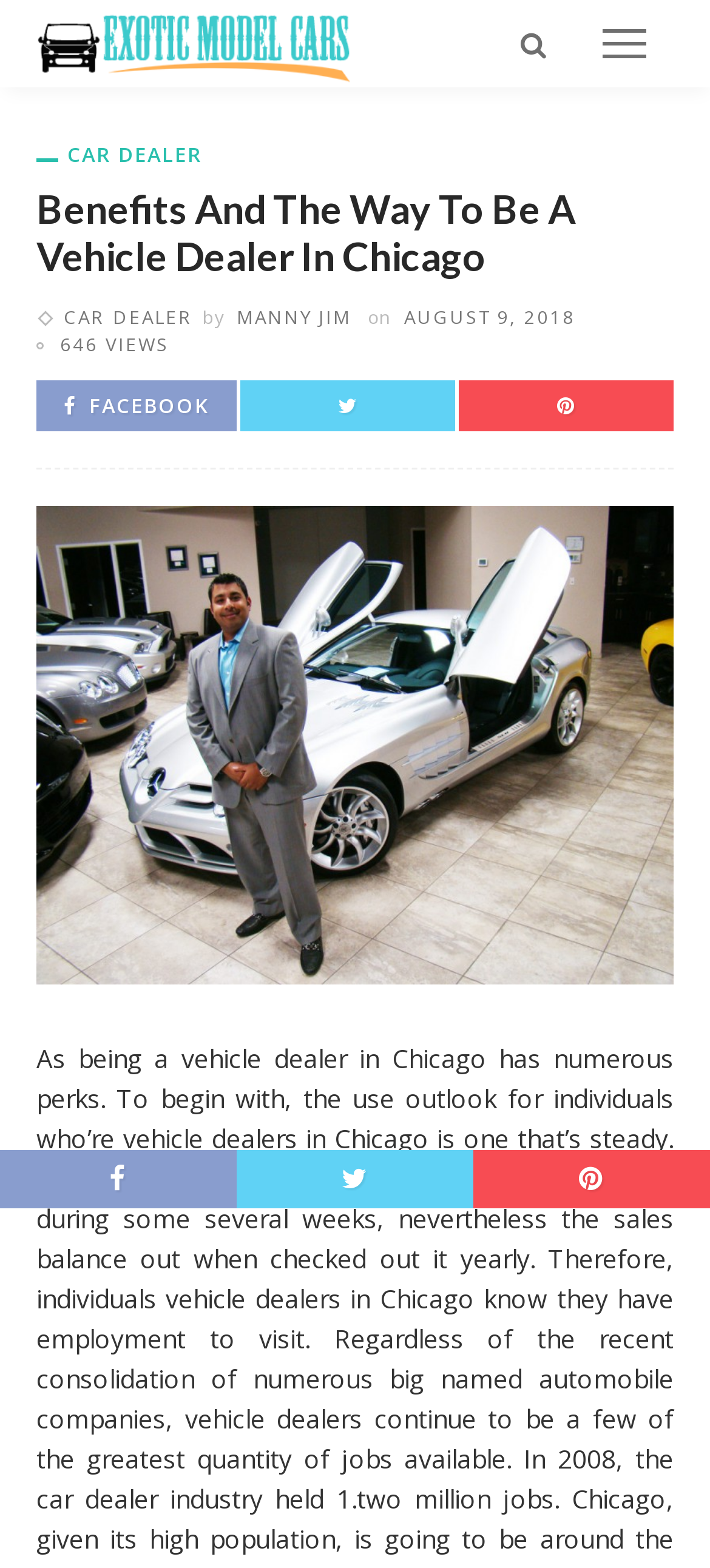Locate the bounding box of the UI element defined by this description: "Pinterest". The coordinates should be given as four float numbers between 0 and 1, formatted as [left, top, right, bottom].

[0.785, 0.25, 0.81, 0.267]